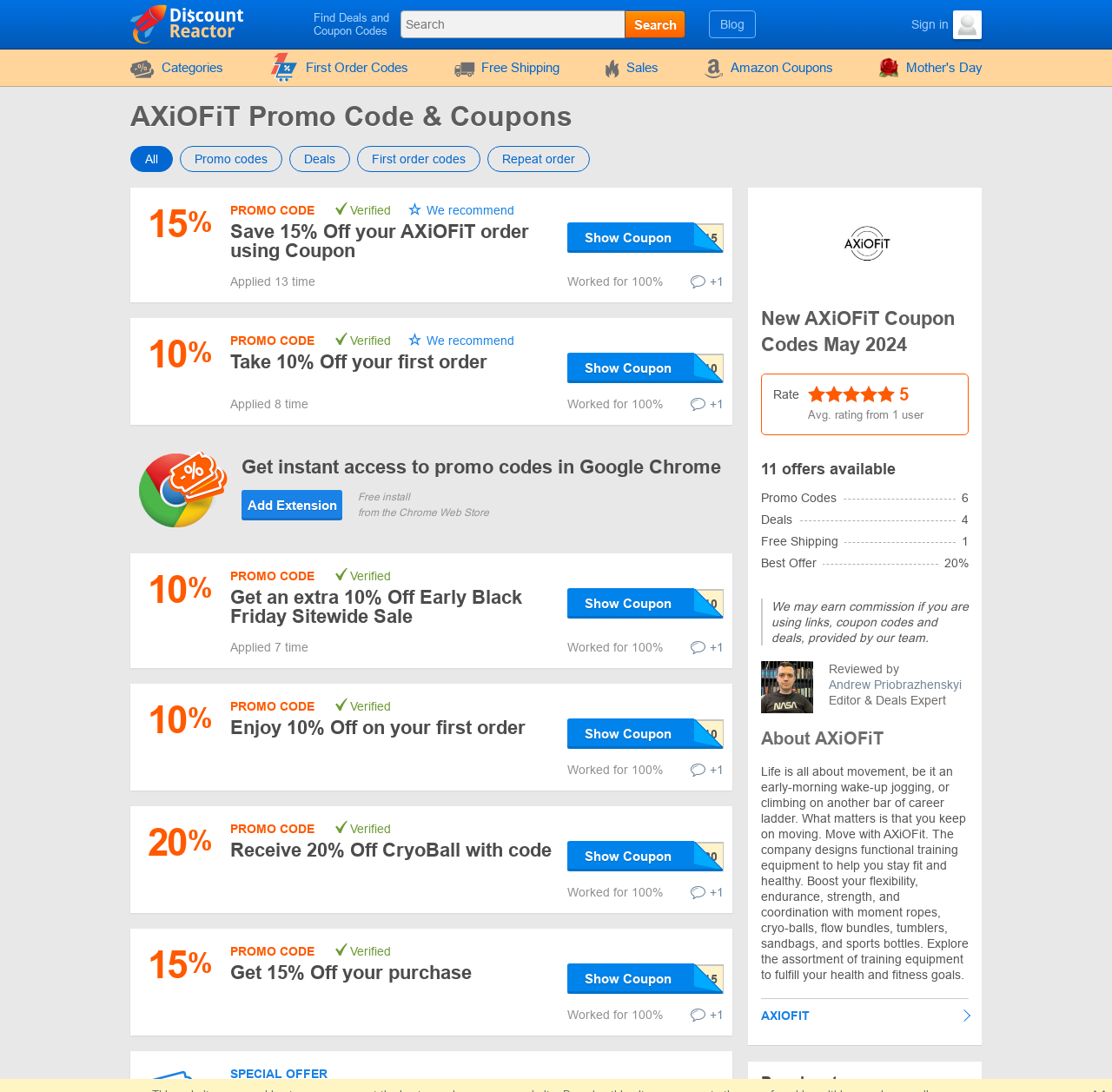What is the text of the webpage's headline?

AXiOFiT Promo Code & Coupons